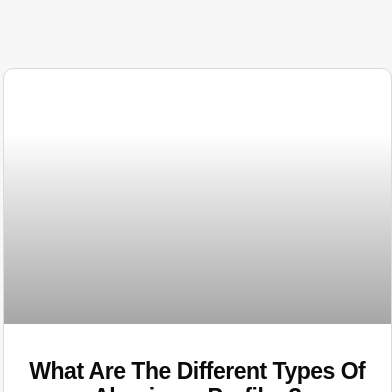Offer an in-depth description of the image shown.

This image is associated with a section featuring the heading "What Are The Different Types Of Aluminum Profiles?" It likely aims to educate viewers about the various aluminum profiles available in the market, highlighting their characteristics, uses, and benefits. The design is clean and modern, aligning well with the informative nature of the content, making it visually appealing to those seeking insights into aluminum profiles. This section is part of a broader discussion on aluminum products, reflecting a commitment to providing valuable information to customers interested in aluminum extrusion solutions.